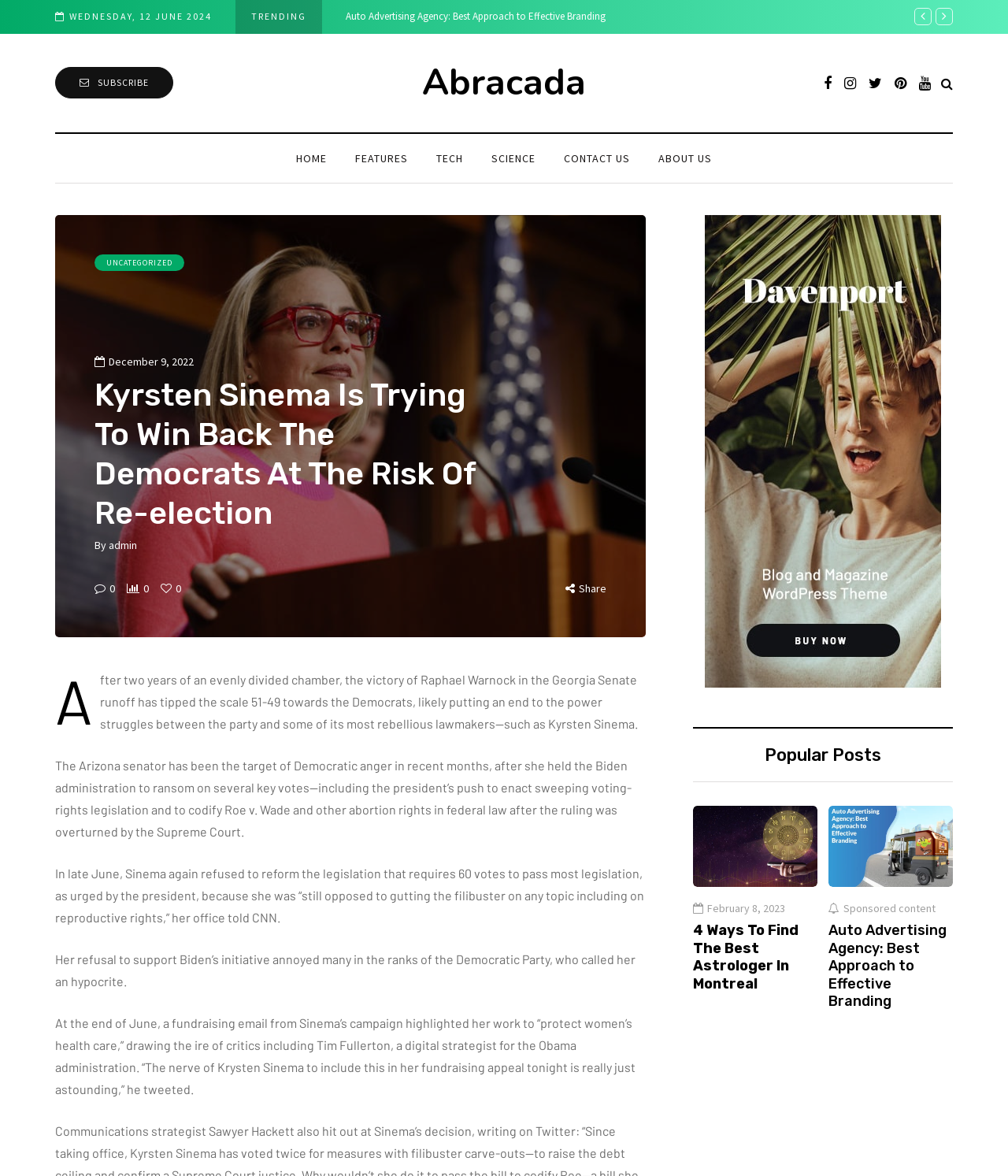Provide your answer in a single word or phrase: 
What is the name of the senator mentioned in the article?

Kyrsten Sinema